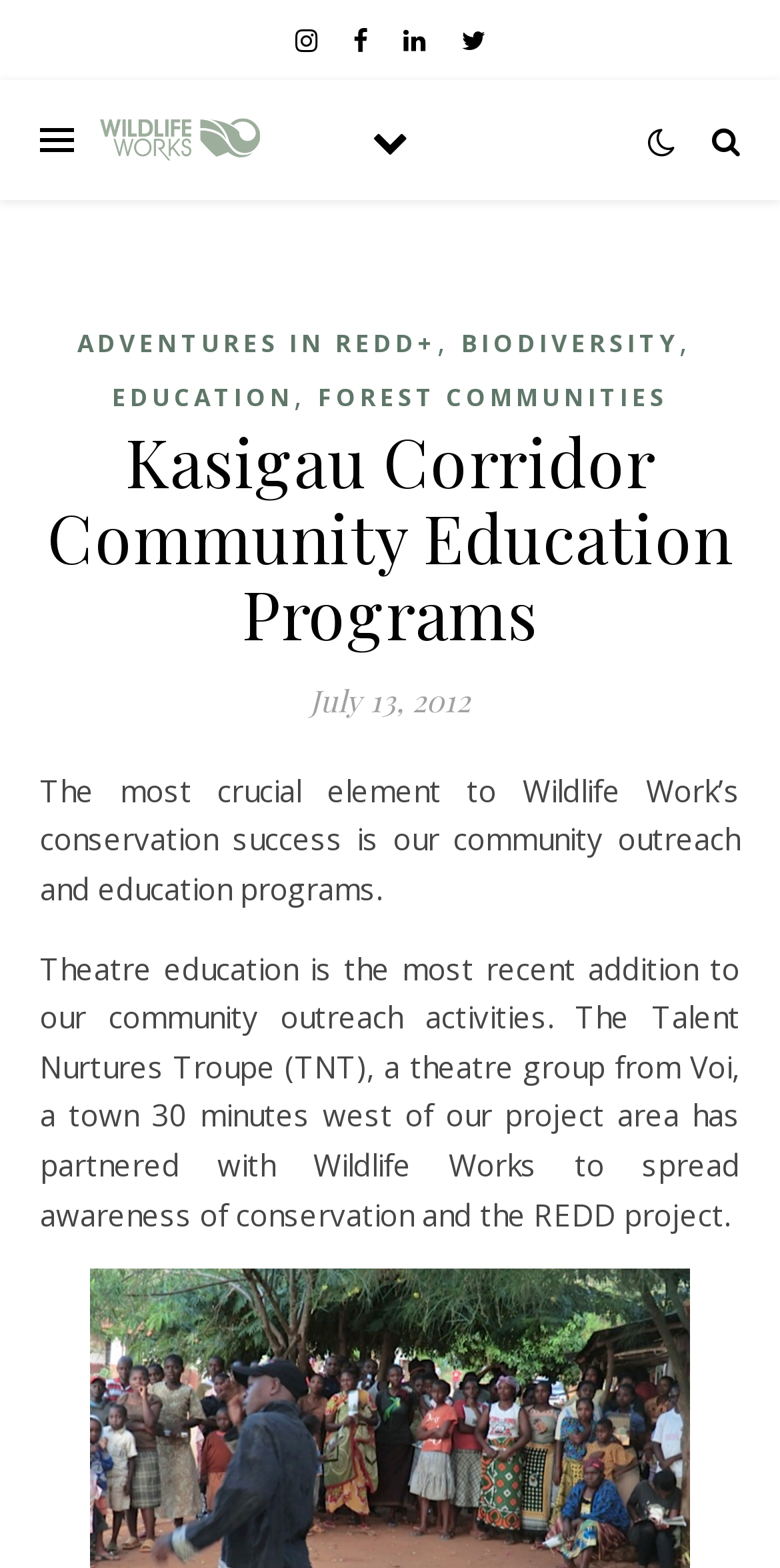Find the coordinates for the bounding box of the element with this description: "Education".

[0.144, 0.238, 0.377, 0.269]